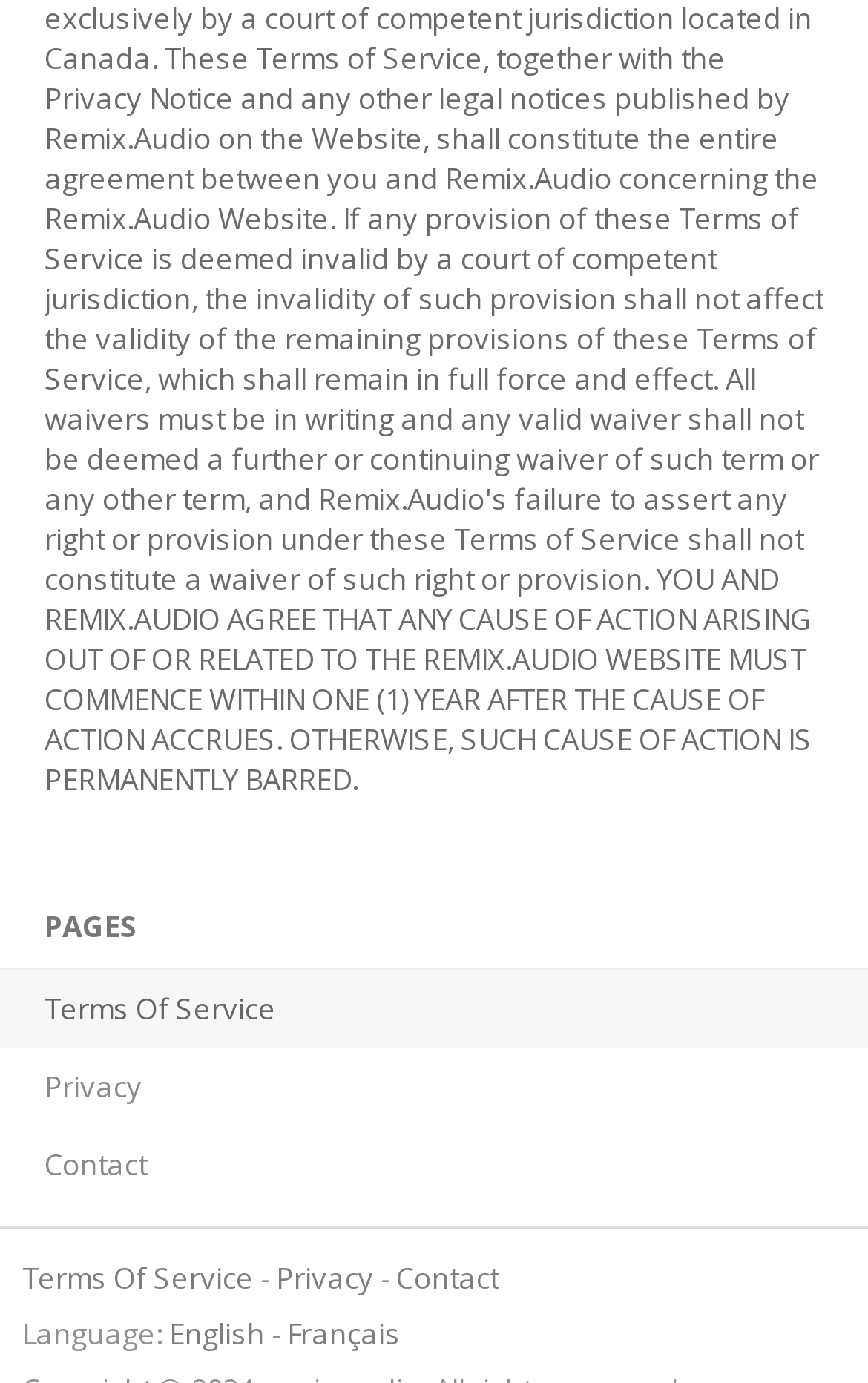What is the second link in the footer section?
Answer the question with as much detail as possible.

I looked at the links in the footer section and found that the second link is 'Privacy', which is located below the 'Terms Of Service' link.